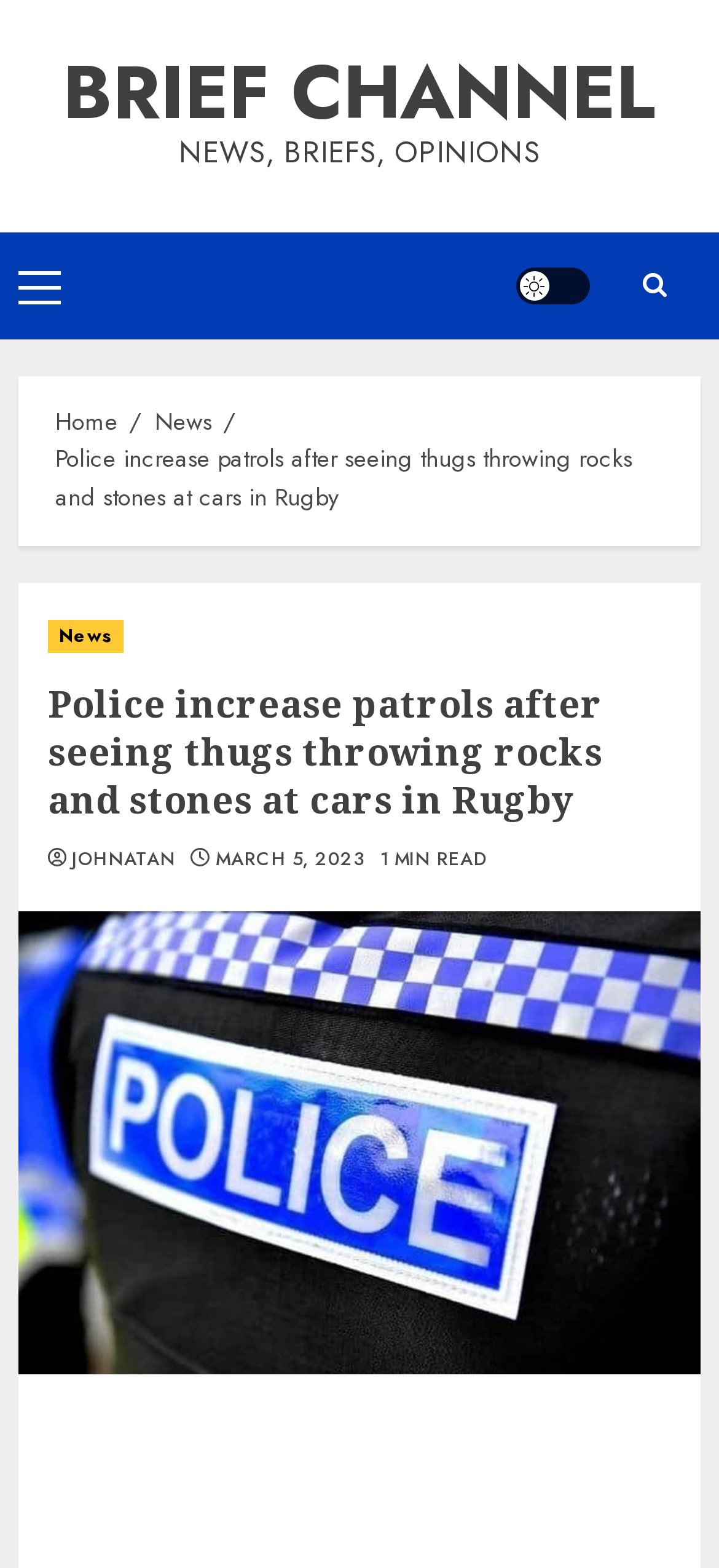Please identify the bounding box coordinates of the element that needs to be clicked to execute the following command: "Toggle the Light/Dark Button". Provide the bounding box using four float numbers between 0 and 1, formatted as [left, top, right, bottom].

[0.718, 0.17, 0.821, 0.194]